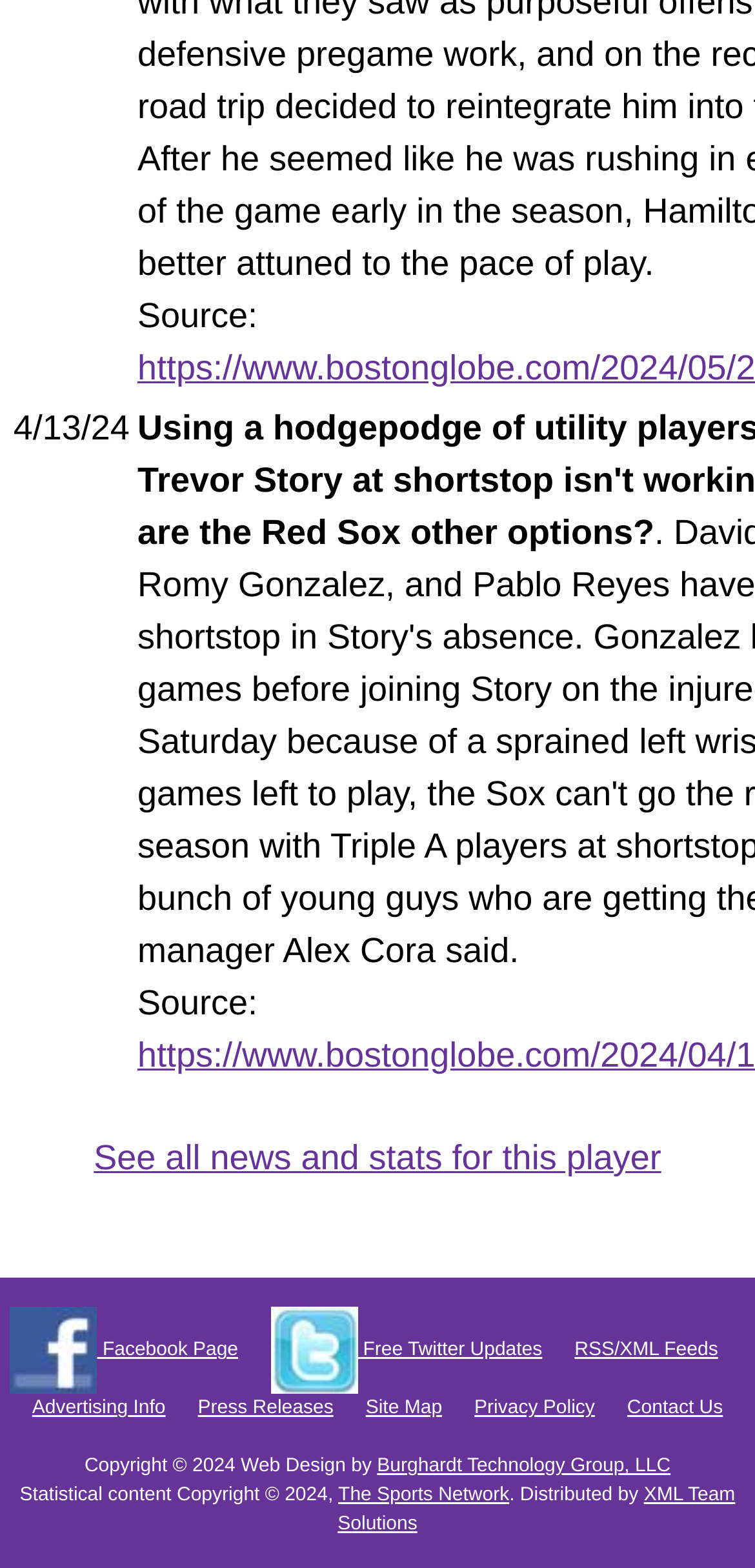Please provide a brief answer to the question using only one word or phrase: 
What is the copyright year of the statistical content?

2024